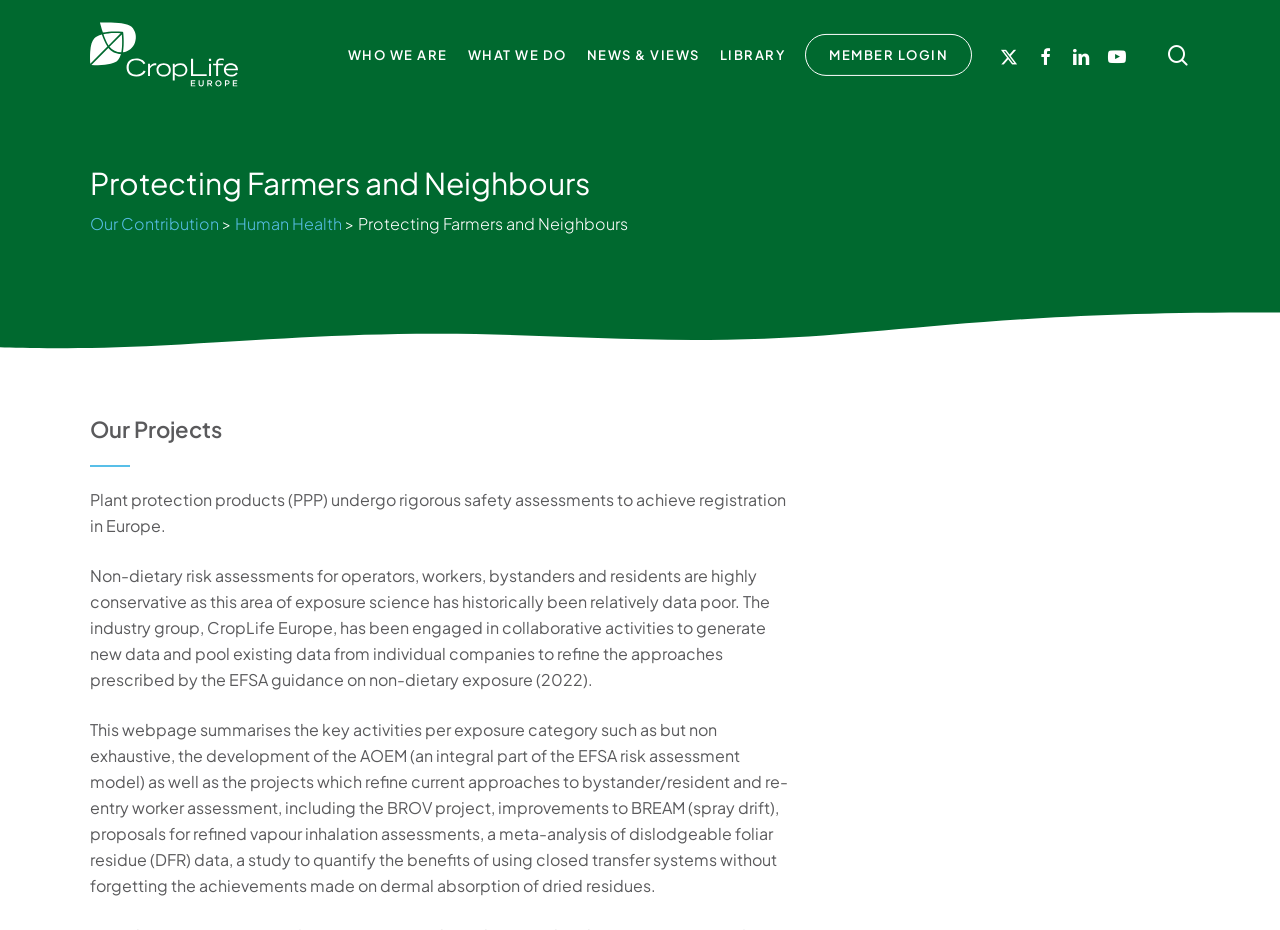Determine the bounding box coordinates for the area that needs to be clicked to fulfill this task: "Check out CropLife Europe on Twitter". The coordinates must be given as four float numbers between 0 and 1, i.e., [left, top, right, bottom].

[0.775, 0.047, 0.803, 0.072]